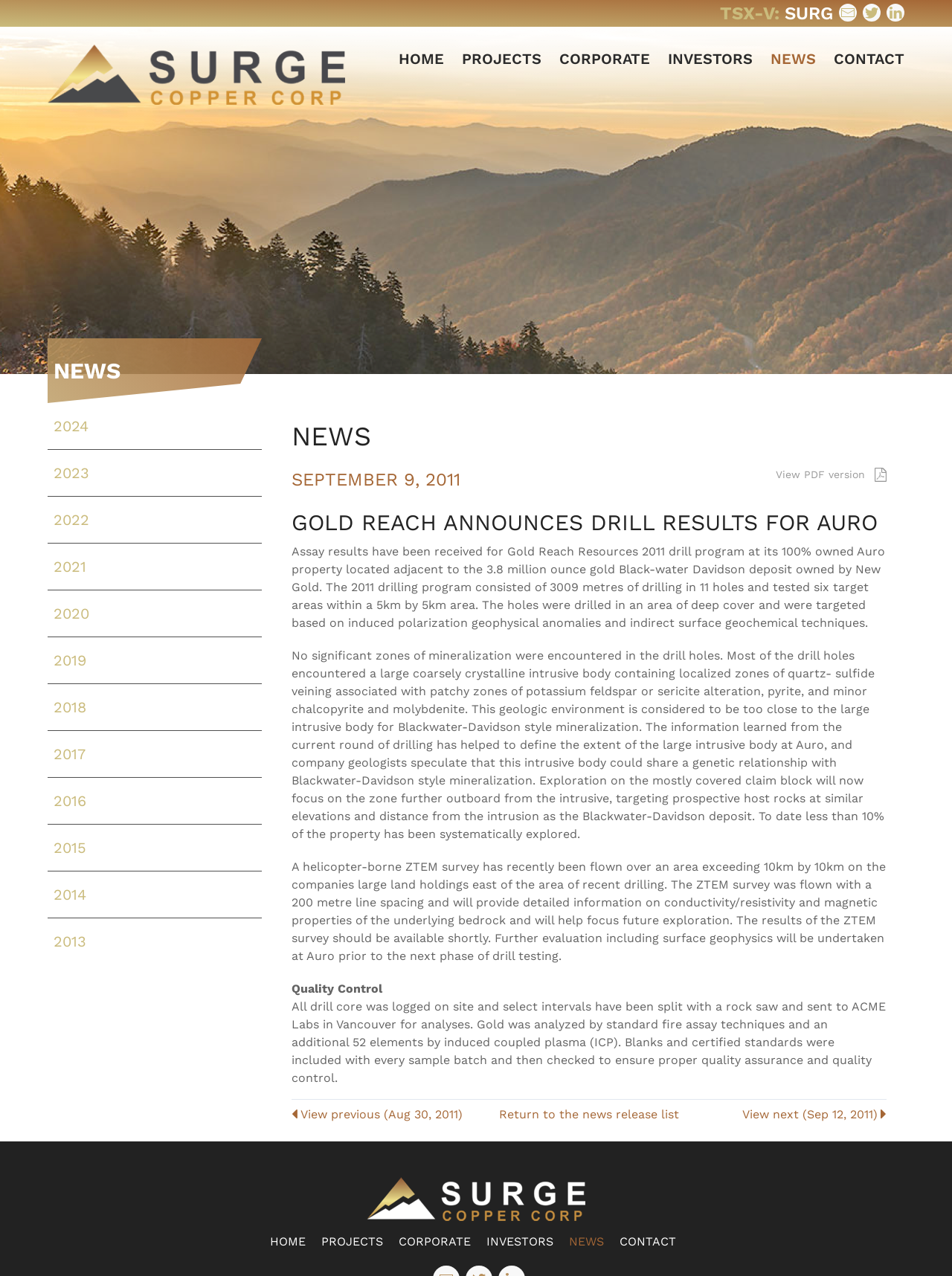Determine the bounding box coordinates for the HTML element mentioned in the following description: "title="Visit our LinkedIn Page"". The coordinates should be a list of four floats ranging from 0 to 1, represented as [left, top, right, bottom].

[0.931, 0.003, 0.95, 0.017]